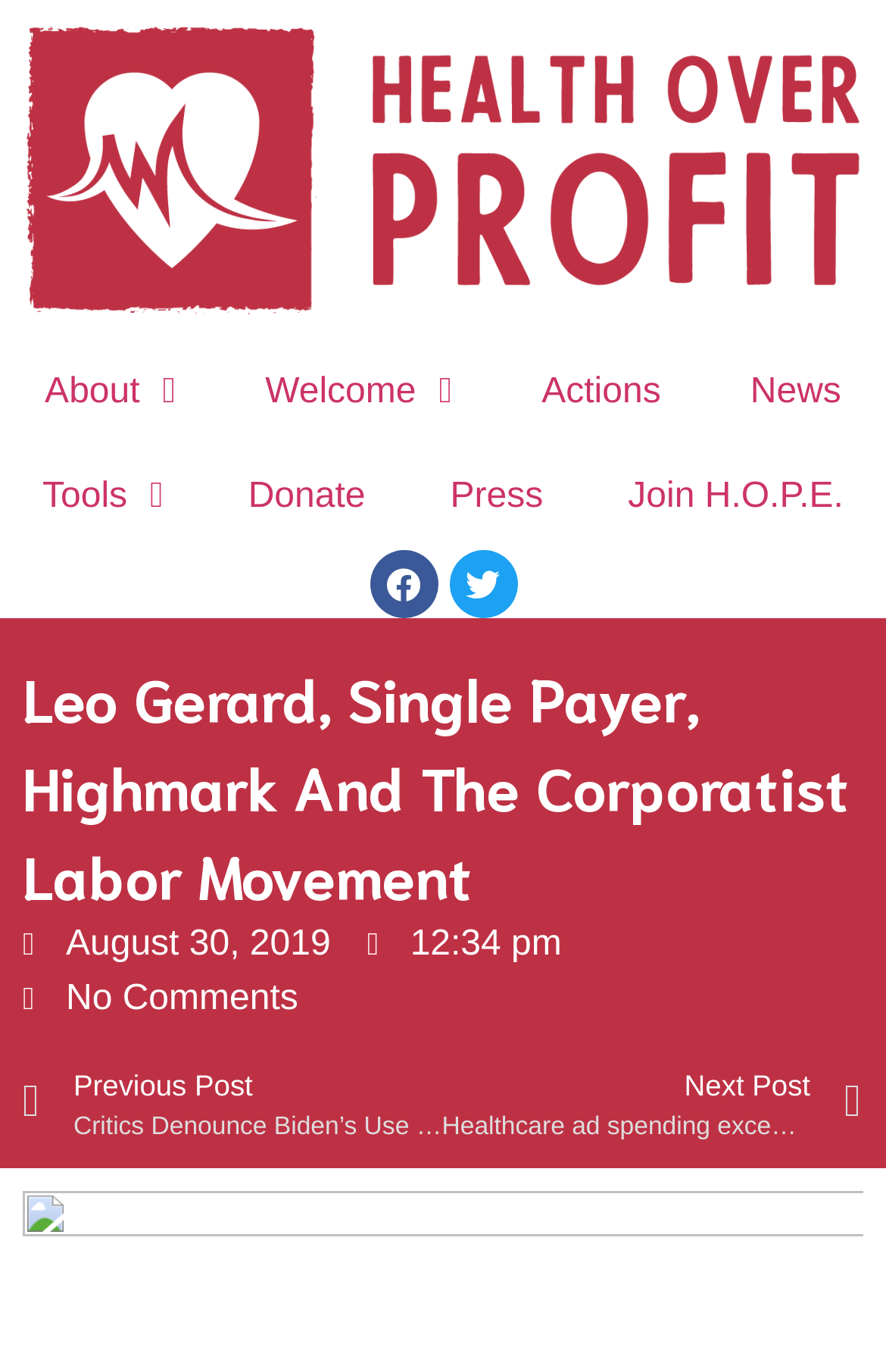Based on the image, give a detailed response to the question: What is the date of the latest post?

I found the date of the latest post by looking at the link element with the text 'August 30, 2019', which is located below the heading of the article.